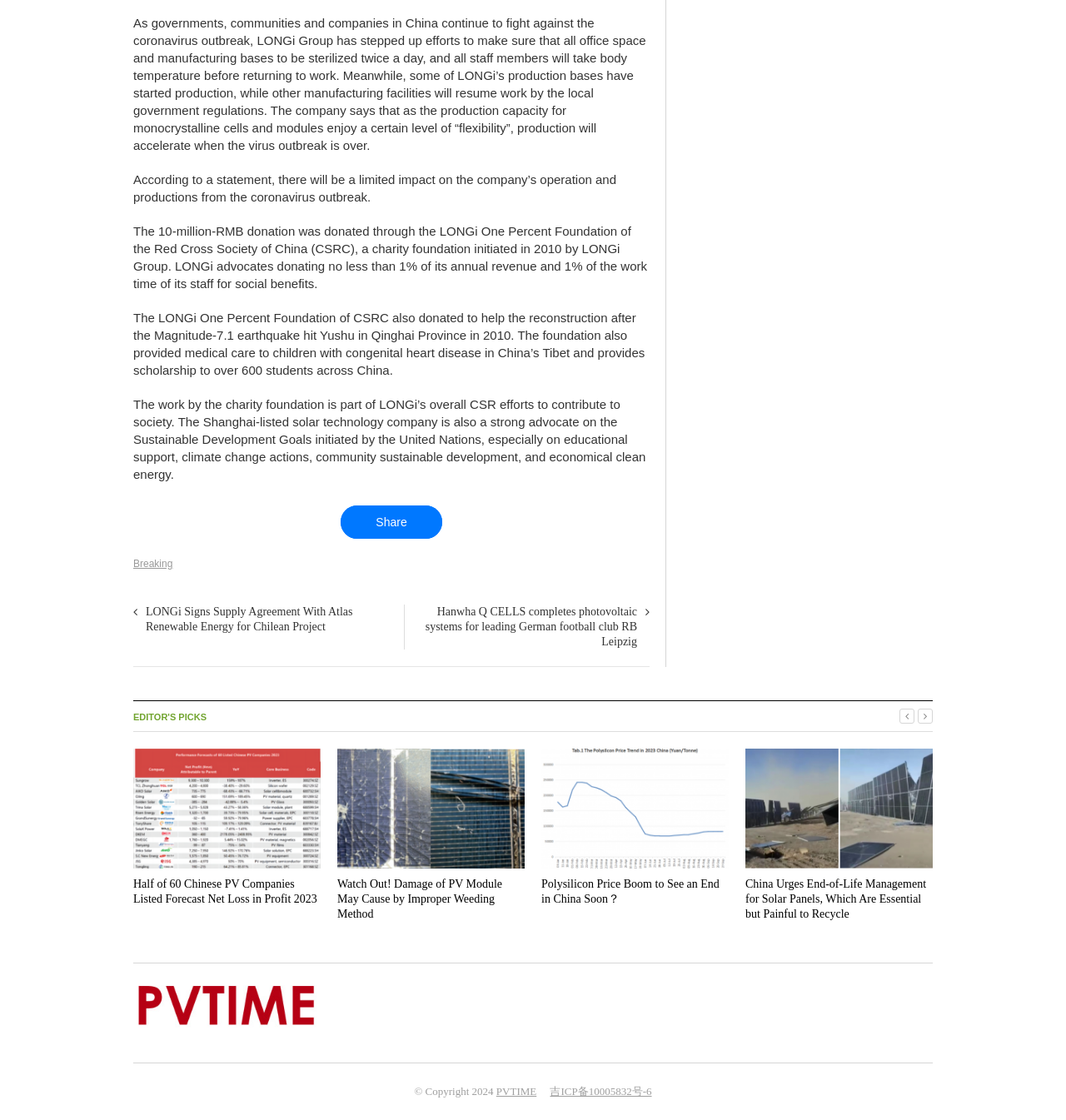Identify the coordinates of the bounding box for the element that must be clicked to accomplish the instruction: "Read 'Half of 60 Chinese PV Companies Listed Forecast Net Loss in Profit 2023'".

[0.125, 0.669, 0.301, 0.81]